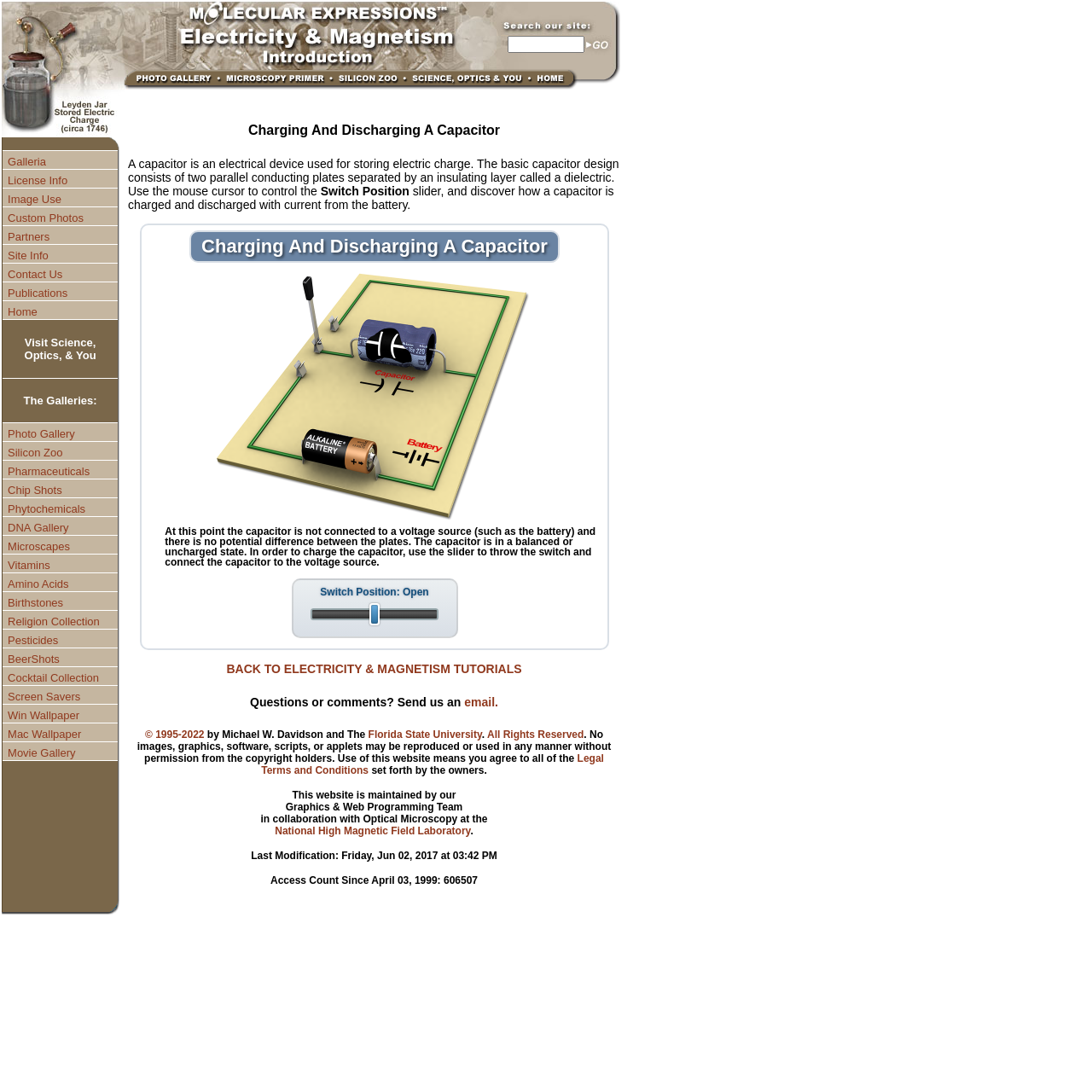What is the layout of the webpage?
Using the visual information, respond with a single word or phrase.

Table-based layout